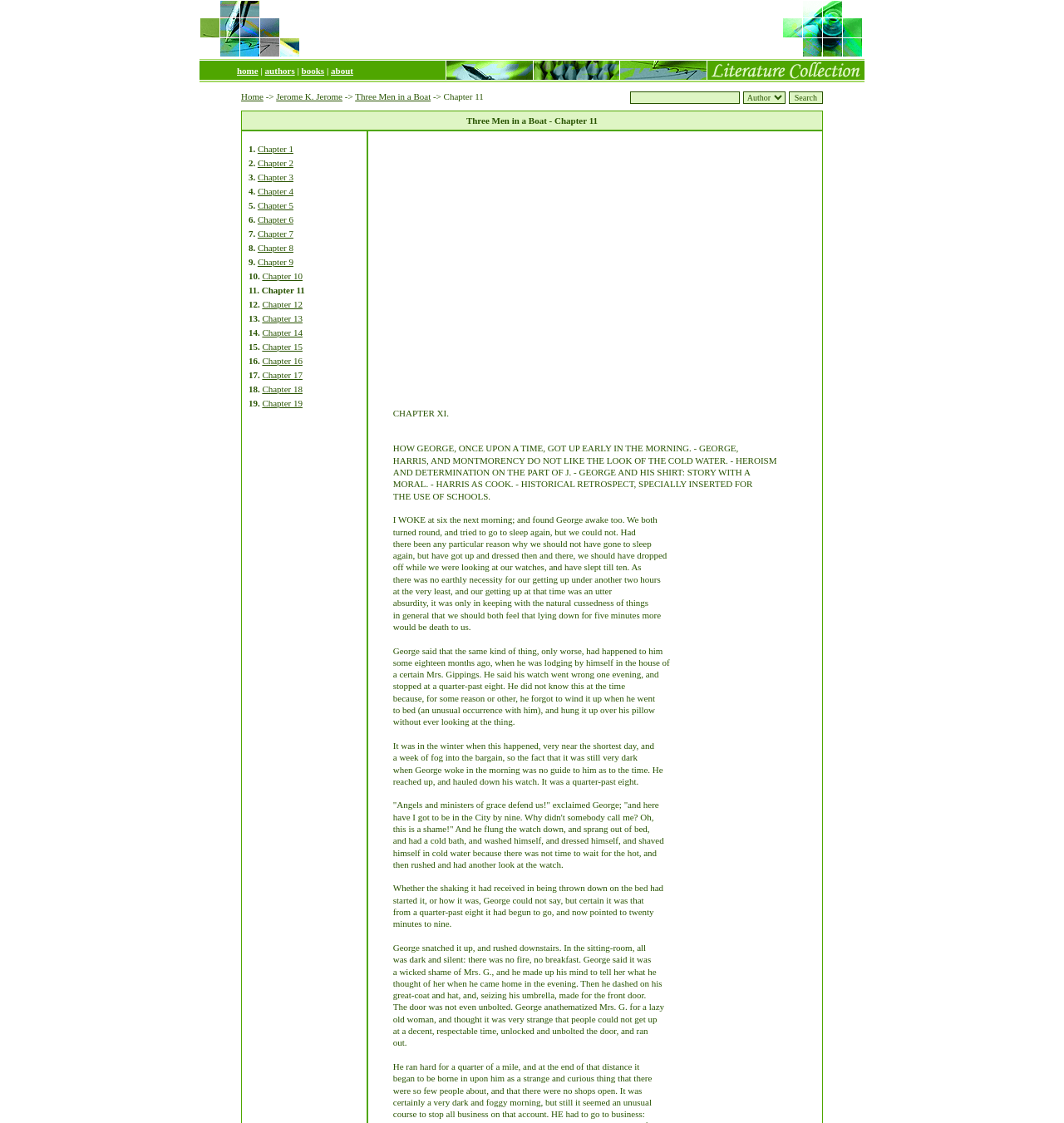Describe all visible elements and their arrangement on the webpage.

This webpage is about "Three Men in a Boat" by Jerome K. Jerome, specifically Chapter 11. At the top, there is a row of six images, followed by a navigation bar with links to "home", "authors", "books", and "about". Below the navigation bar, there is a table with two rows. The first row contains a breadcrumb trail showing the path from "Home" to "Jerome K. Jerome" to "Three Men in a Boat" to "Chapter 11". The second row has an "Author Search" feature with a textbox, a combobox, and a "Search" button.

On the left side of the page, there is a table of contents with links to all 15 chapters of the book. Each chapter is represented by a number (e.g., "1. Chapter 1", "2. Chapter 2", etc.) and is accompanied by a small image.

The main content of the page is the text of Chapter 11, which is not explicitly described in the accessibility tree. However, it is likely that the text occupies the majority of the page, with the other elements serving as navigation and supplementary features.